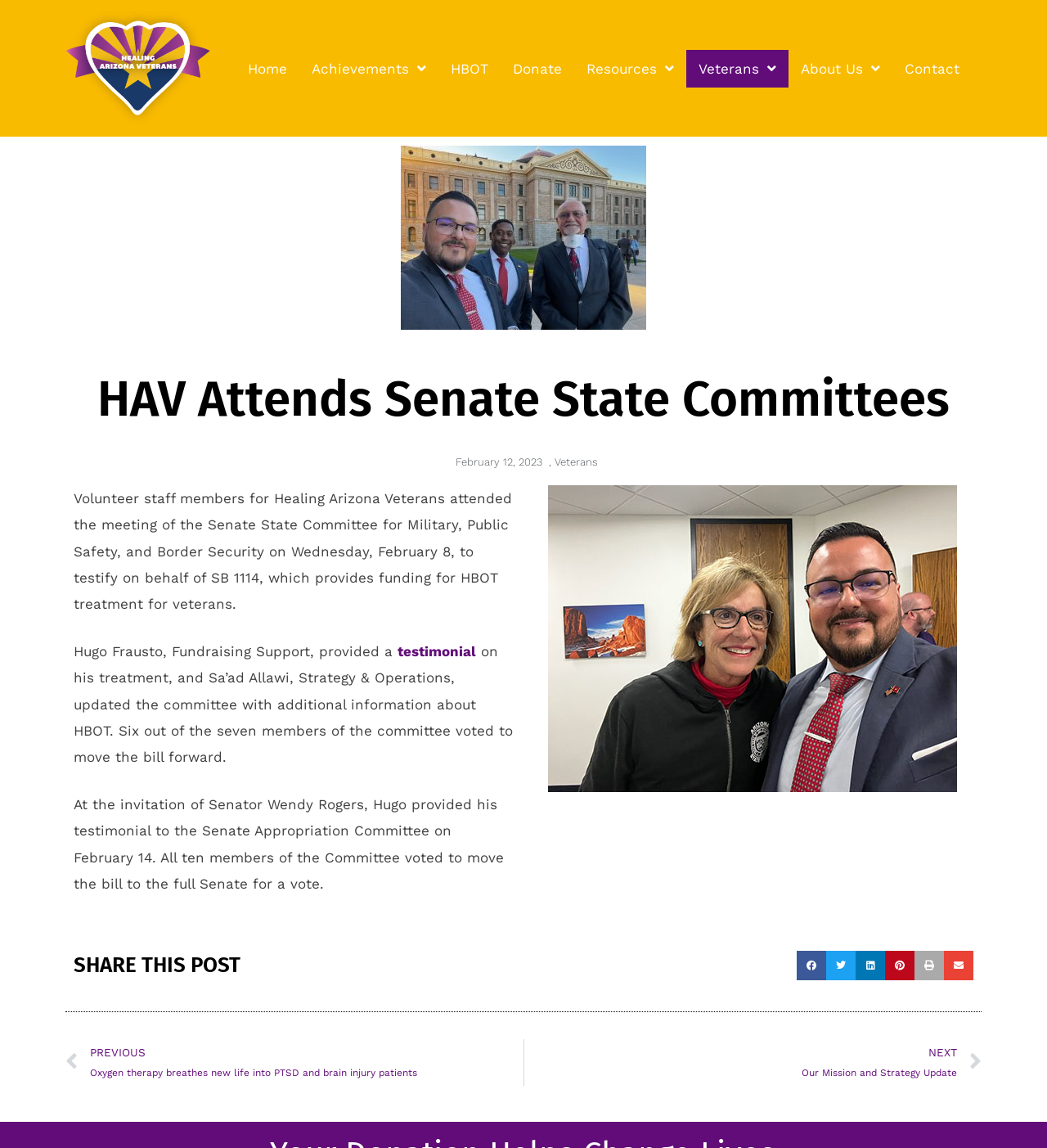Explain the contents of the webpage comprehensively.

This webpage is about Healing Arizona Veterans, with a focus on their attendance at a Senate State Committee meeting. At the top of the page, there is a navigation menu with links to "Home", "HBOT", "Donate", and other sections. Below the menu, there is a heading that reads "HAV Attends Senate State Committees".

The main content of the page is a news article that describes the event. The article is divided into several paragraphs, with the first paragraph explaining that volunteer staff members attended the meeting to testify on behalf of a bill that provides funding for HBOT treatment for veterans. The following paragraphs provide more details about the event, including a testimonial from Hugo Frausto and an update from Sa'ad Allawi.

To the right of the article, there are social media sharing buttons, including Facebook, Twitter, LinkedIn, Pinterest, Print, and Email. Below the article, there are links to previous and next posts, titled "Oxygen therapy breathes new life into PTSD and brain injury patients" and "Our Mission and Strategy Update", respectively.

There are a total of 7 links in the navigation menu, 5 social media sharing buttons, and 2 links to previous and next posts. The webpage has a clear and organized structure, with the main content of the article taking center stage.